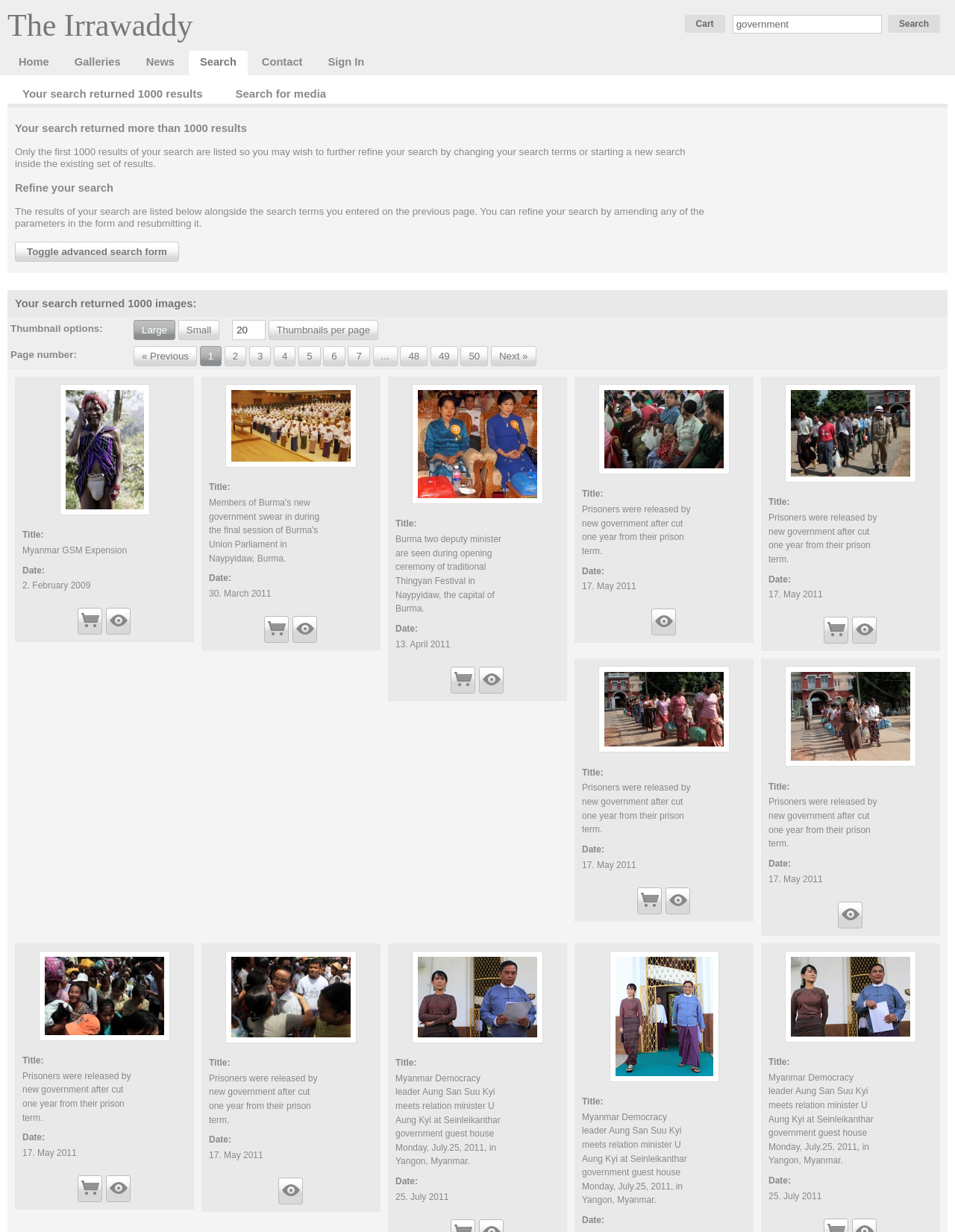Please provide the bounding box coordinates for the element that needs to be clicked to perform the following instruction: "Click on the 'Simple slideshow' link". The coordinates should be given as four float numbers between 0 and 1, i.e., [left, top, right, bottom].

[0.111, 0.494, 0.137, 0.515]